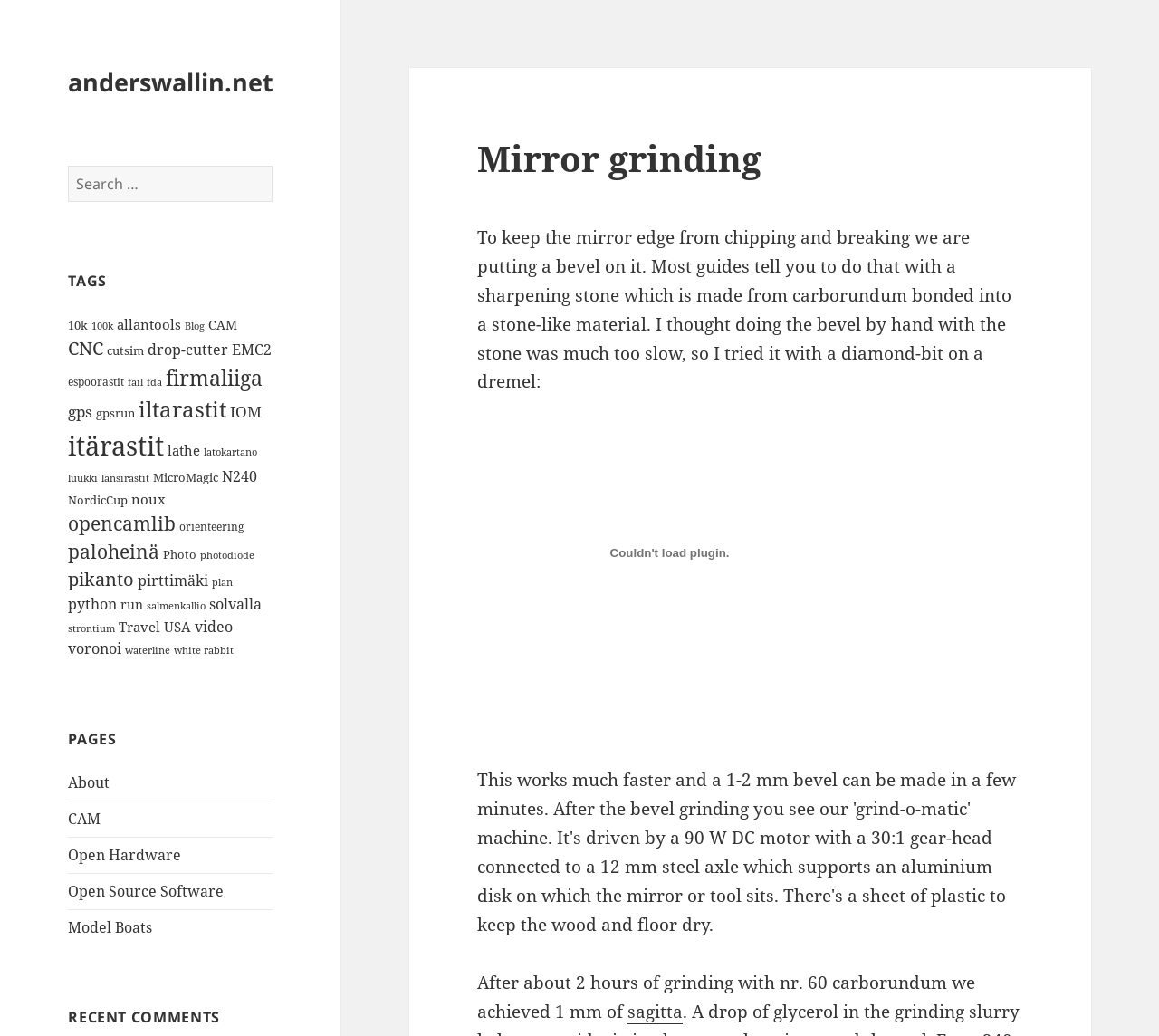Use a single word or phrase to answer this question: 
What is the name of the linked webpage mentioned in the text?

Sagitta